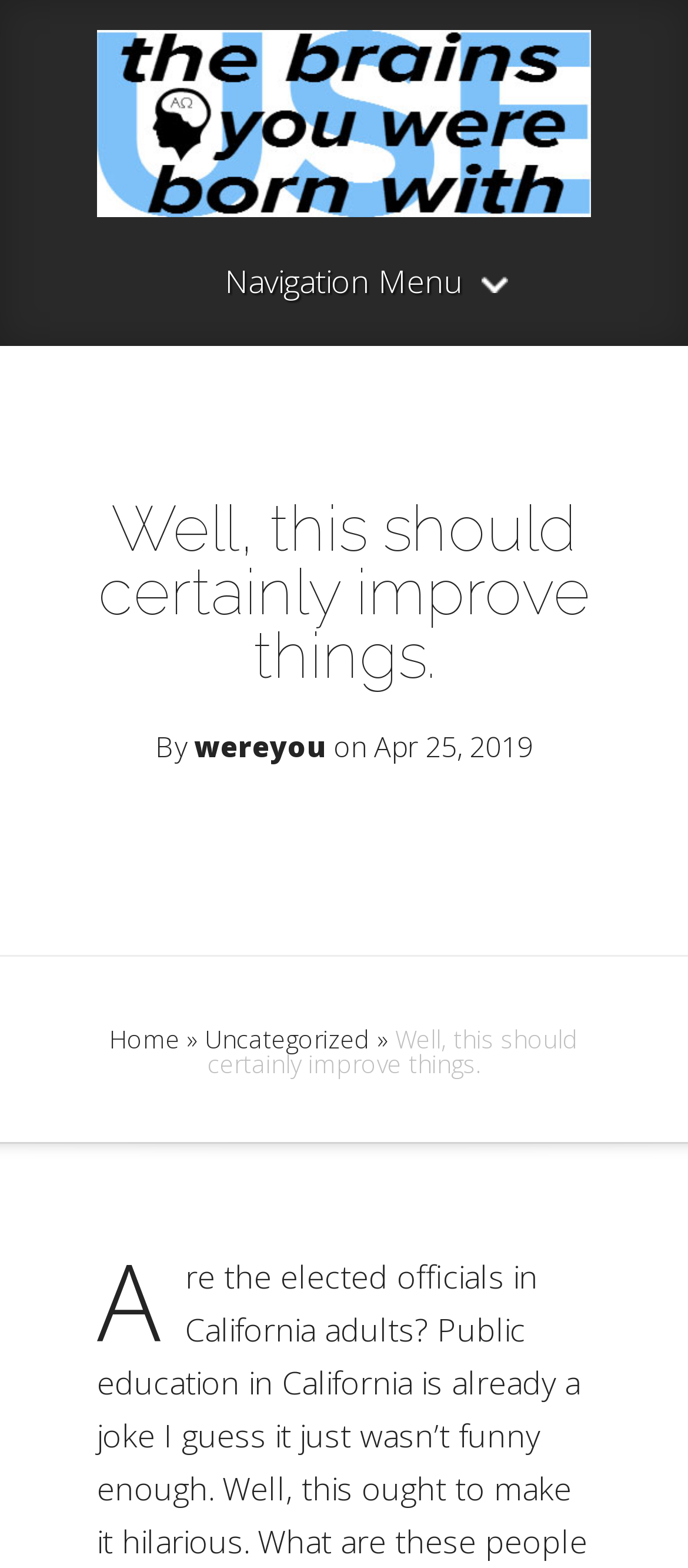With reference to the image, please provide a detailed answer to the following question: When was the blog post published?

I determined the answer by looking at the header section of the webpage, where I found a static text element with the text 'on Apr 25, 2019'. This is likely the publication date of the blog post.